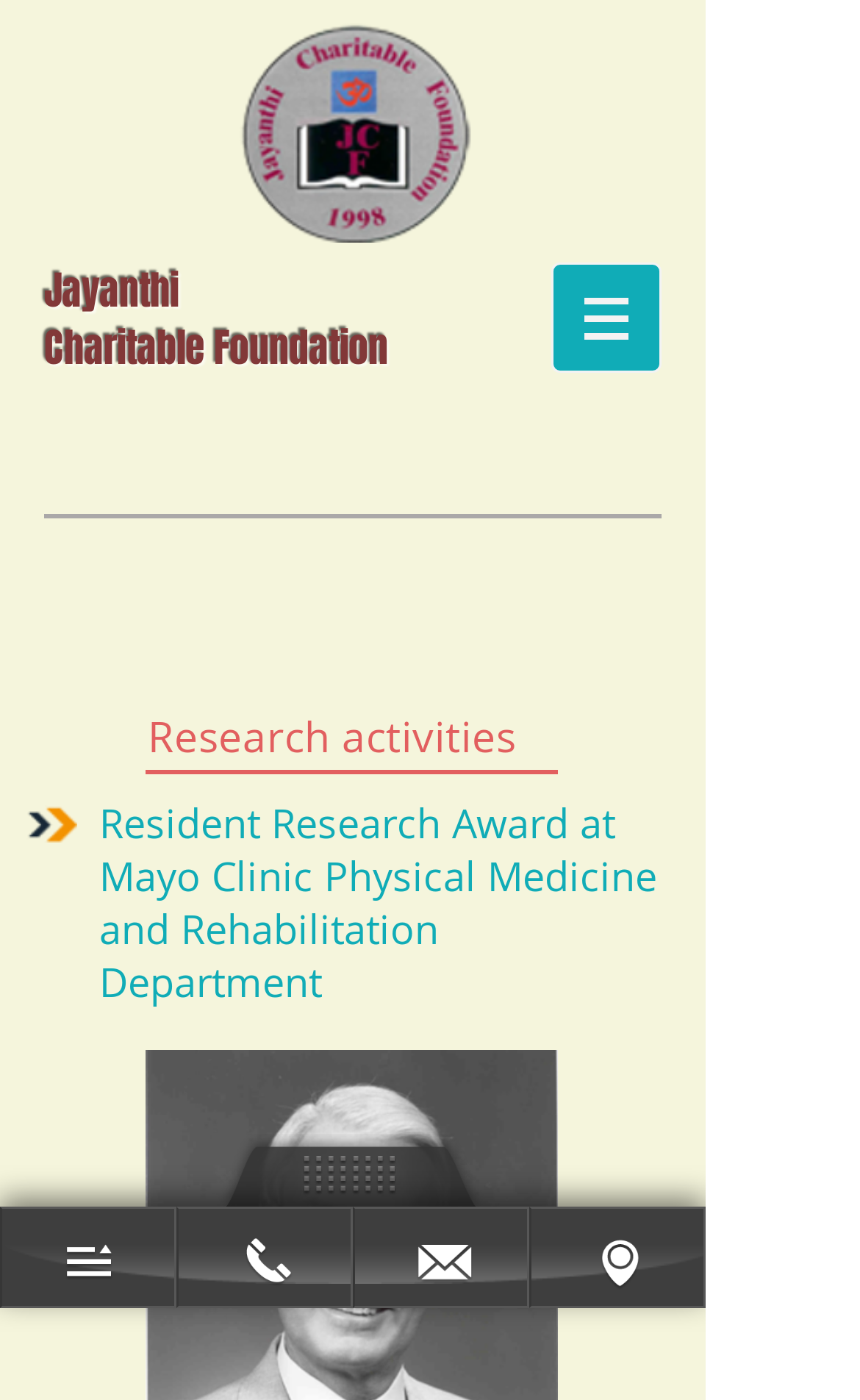Determine and generate the text content of the webpage's headline.

Jayanthi
Charitable Foundation